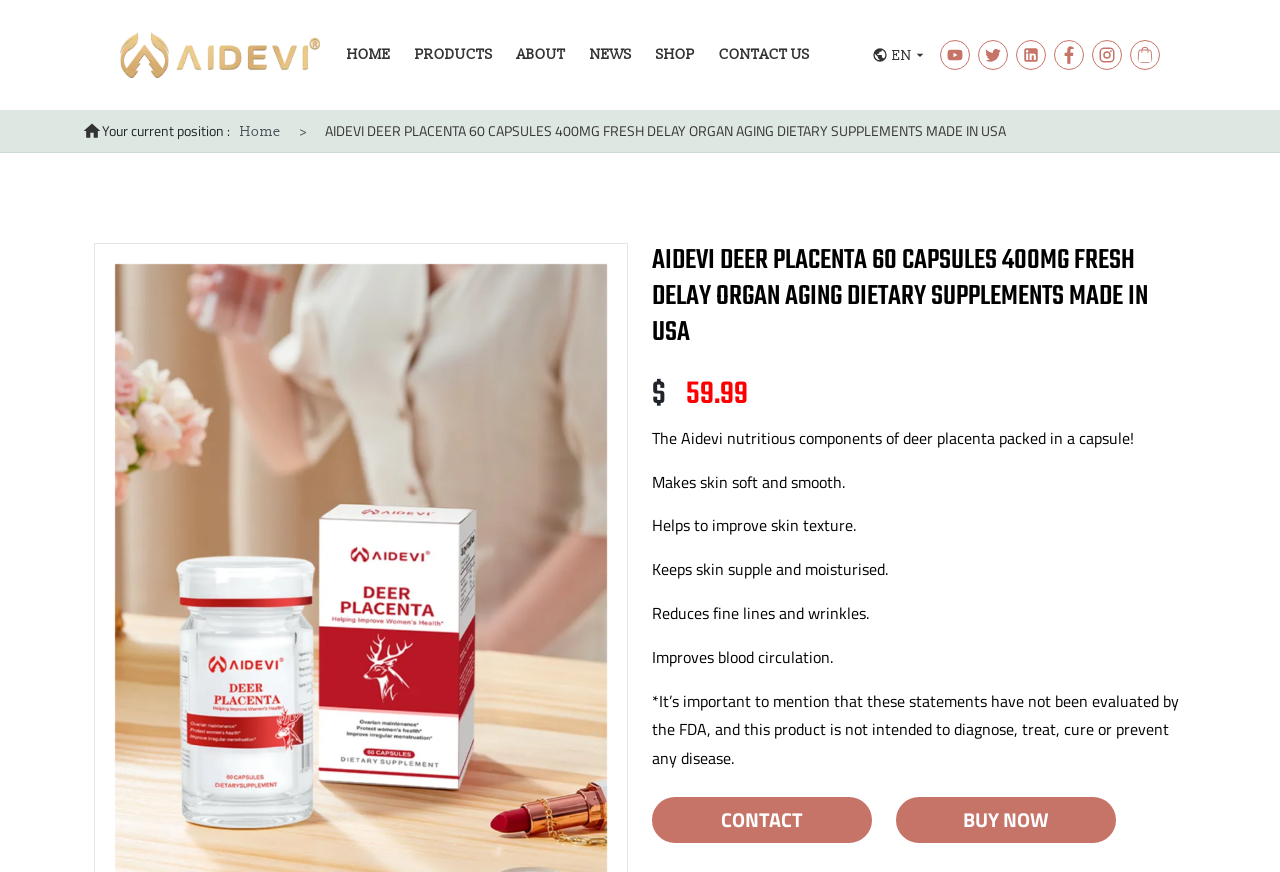Using the webpage screenshot, locate the HTML element that fits the following description and provide its bounding box: "Contact Us".

[0.555, 0.0, 0.639, 0.126]